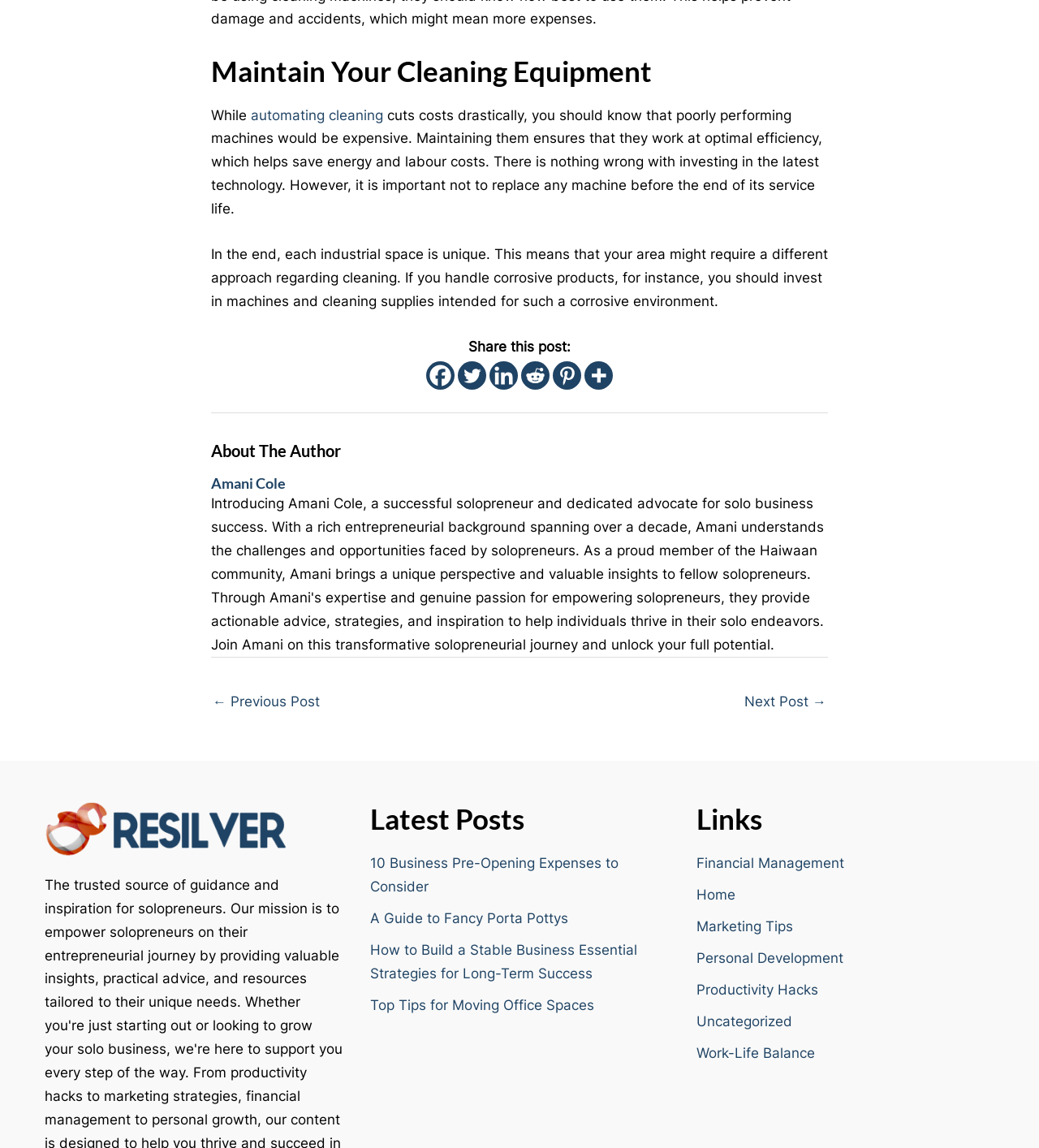Answer the question below in one word or phrase:
What is the name of the website?

Resilver